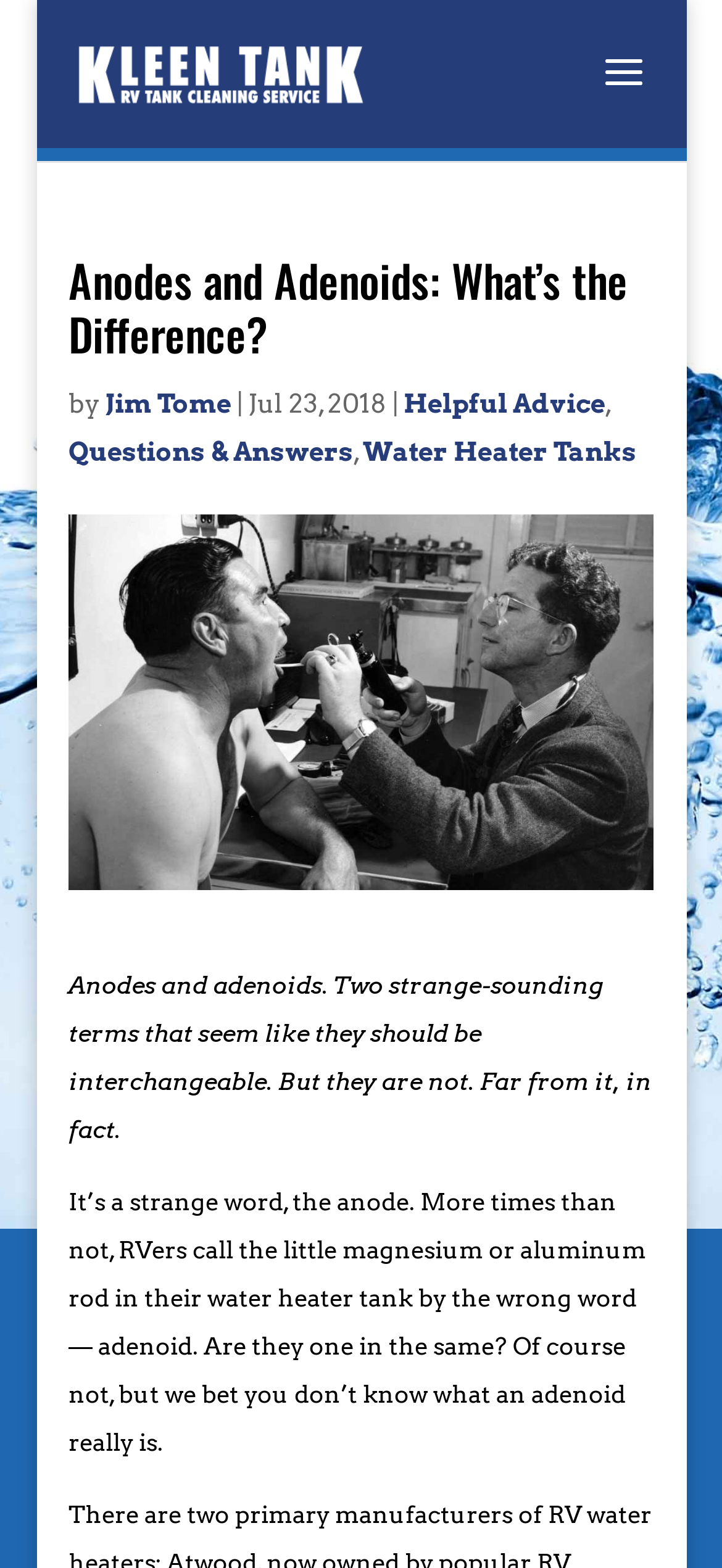Provide a short answer to the following question with just one word or phrase: What is the service mentioned in the link at the top of the page?

RV holding tank cleaning